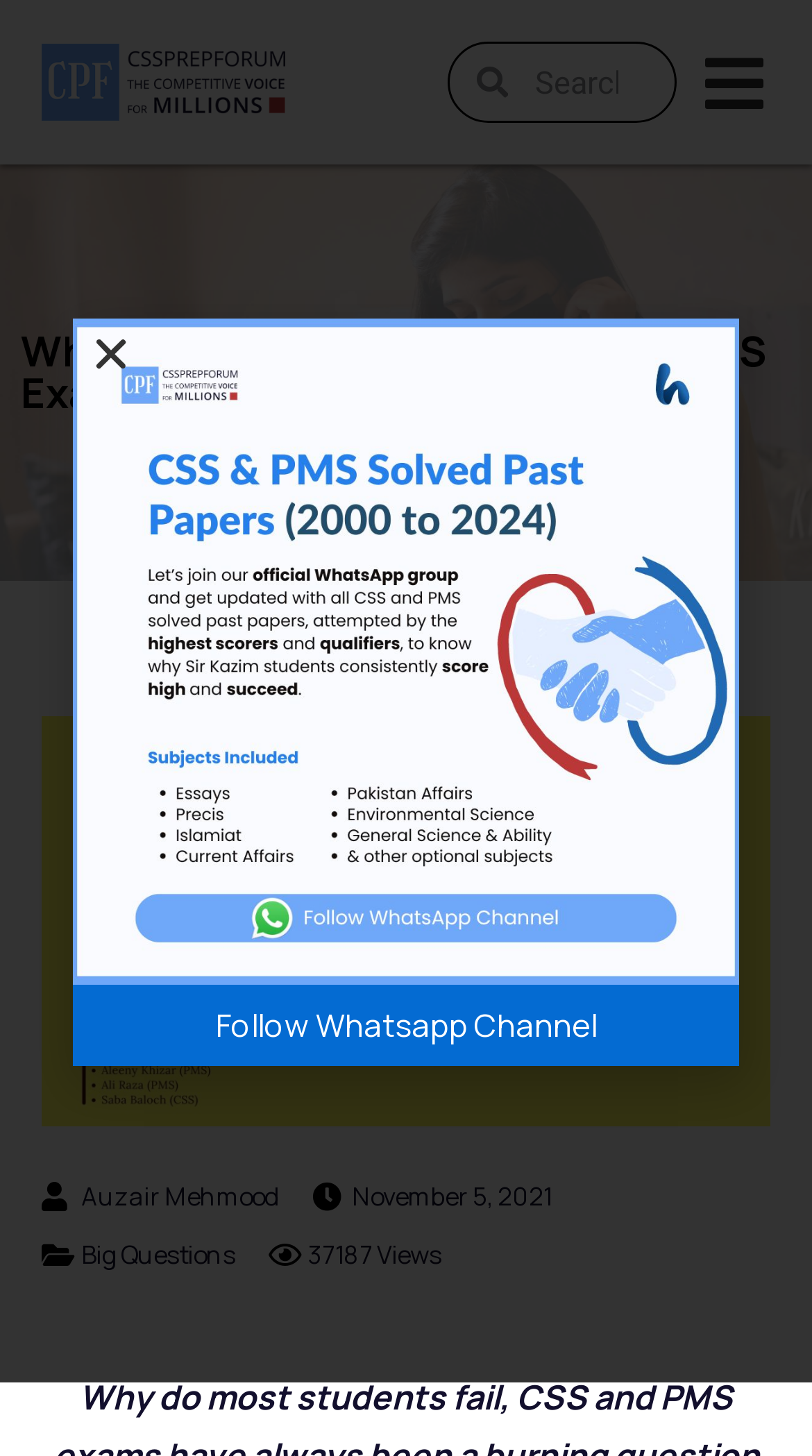What is the search box placeholder text?
Give a comprehensive and detailed explanation for the question.

I found the search box placeholder text by looking at the searchbox element with the text 'Search' located next to the search icon.